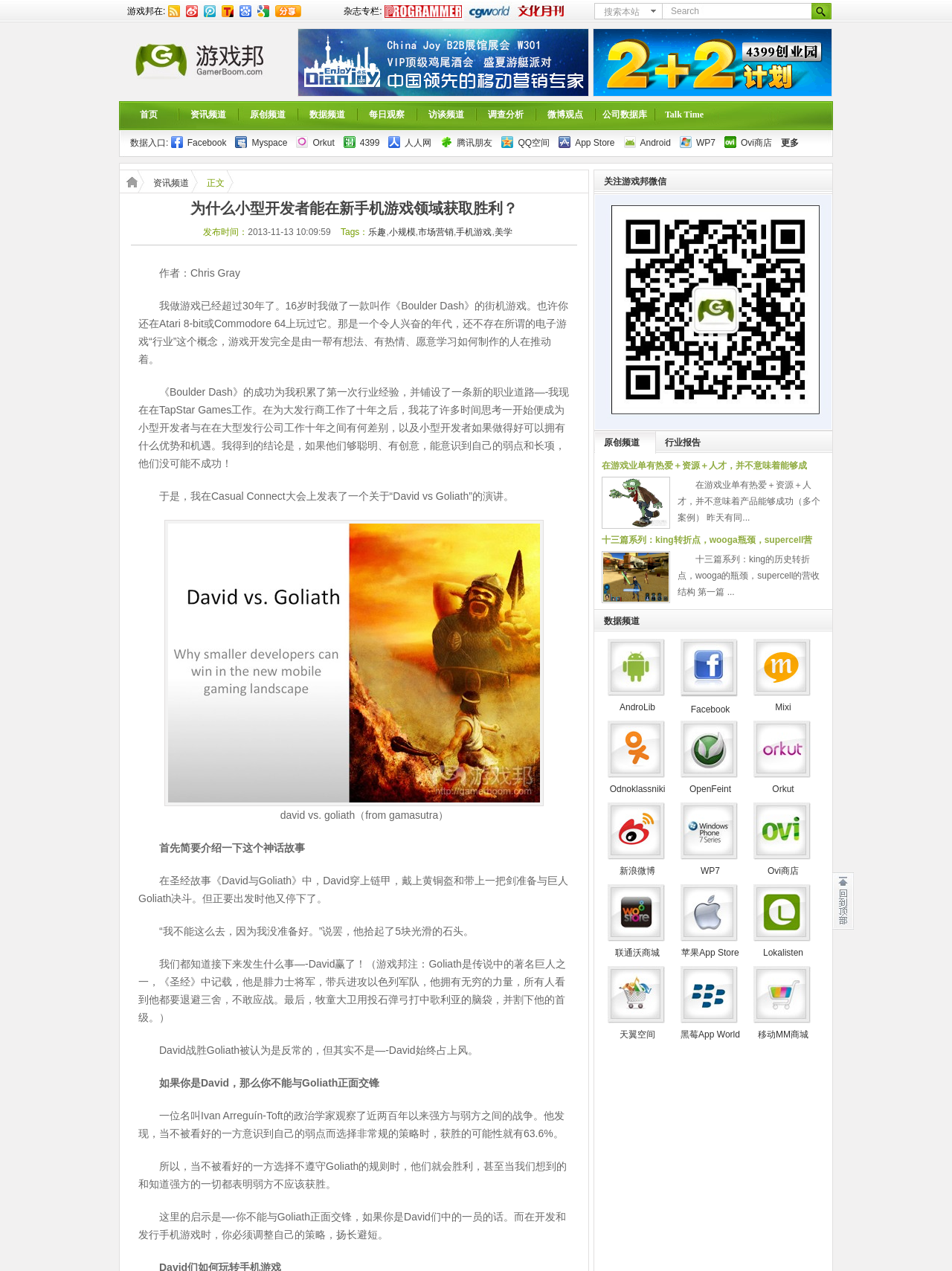Provide the bounding box coordinates of the HTML element described by the text: "parent_node: 苹果App Store".

[0.715, 0.696, 0.777, 0.754]